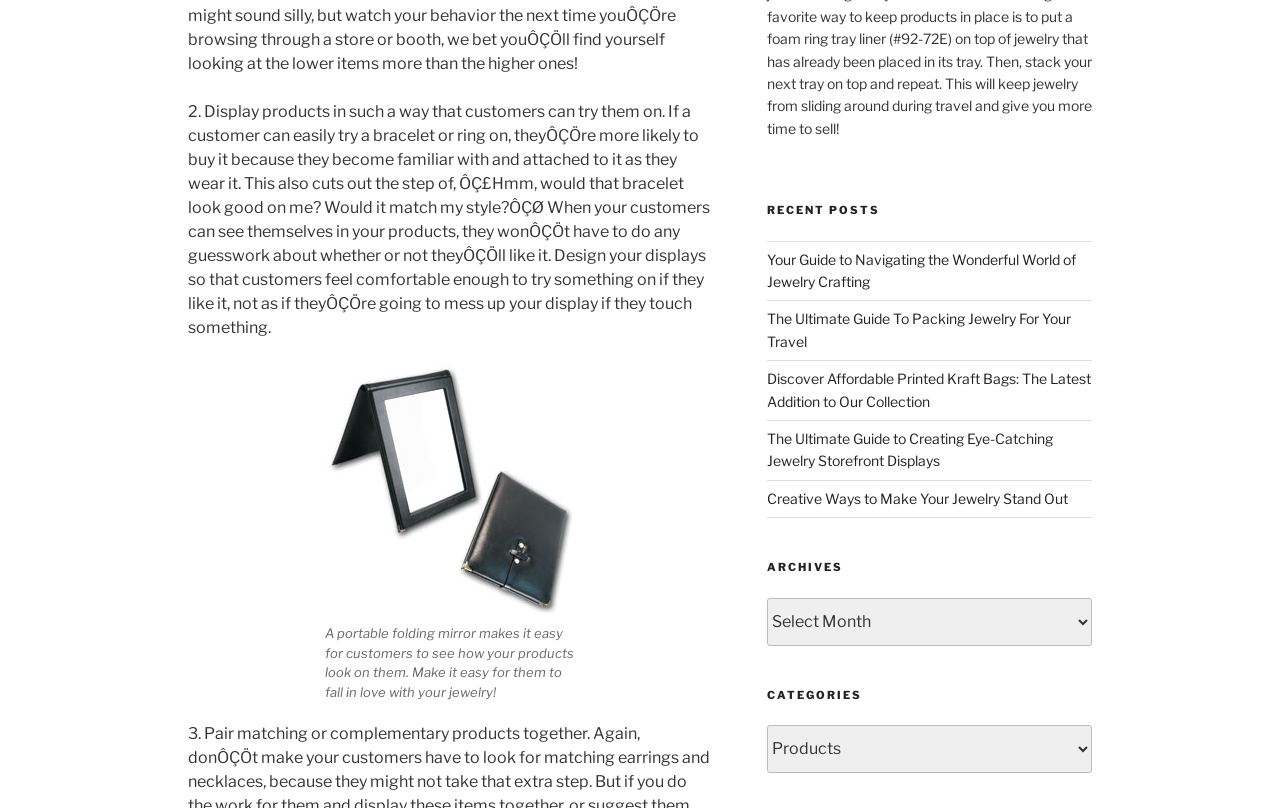Reply to the question below using a single word or brief phrase:
What is the purpose of the displays in the store?

To let customers try products